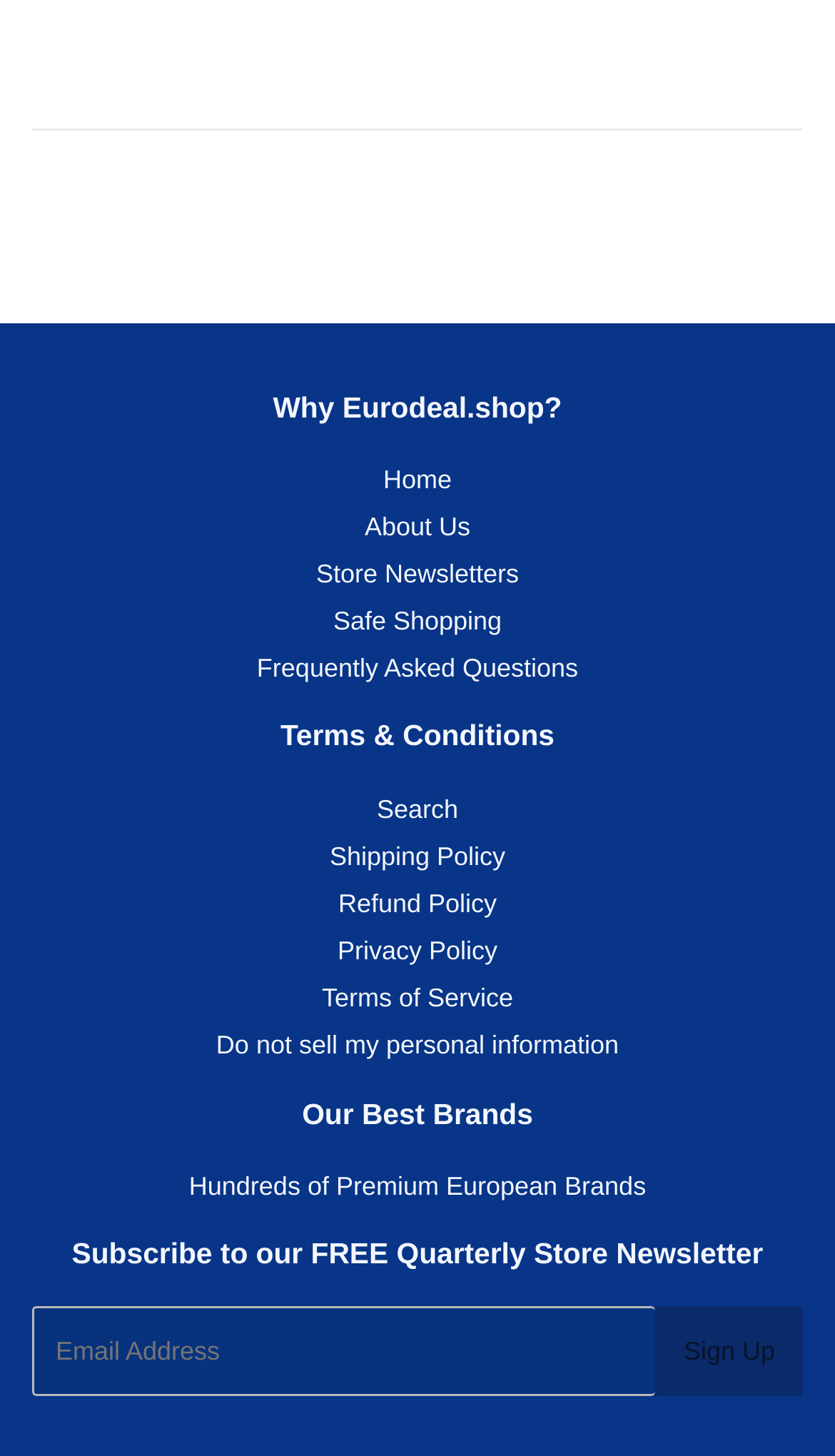Could you locate the bounding box coordinates for the section that should be clicked to accomplish this task: "Subscribe to the newsletter".

[0.785, 0.897, 0.962, 0.959]